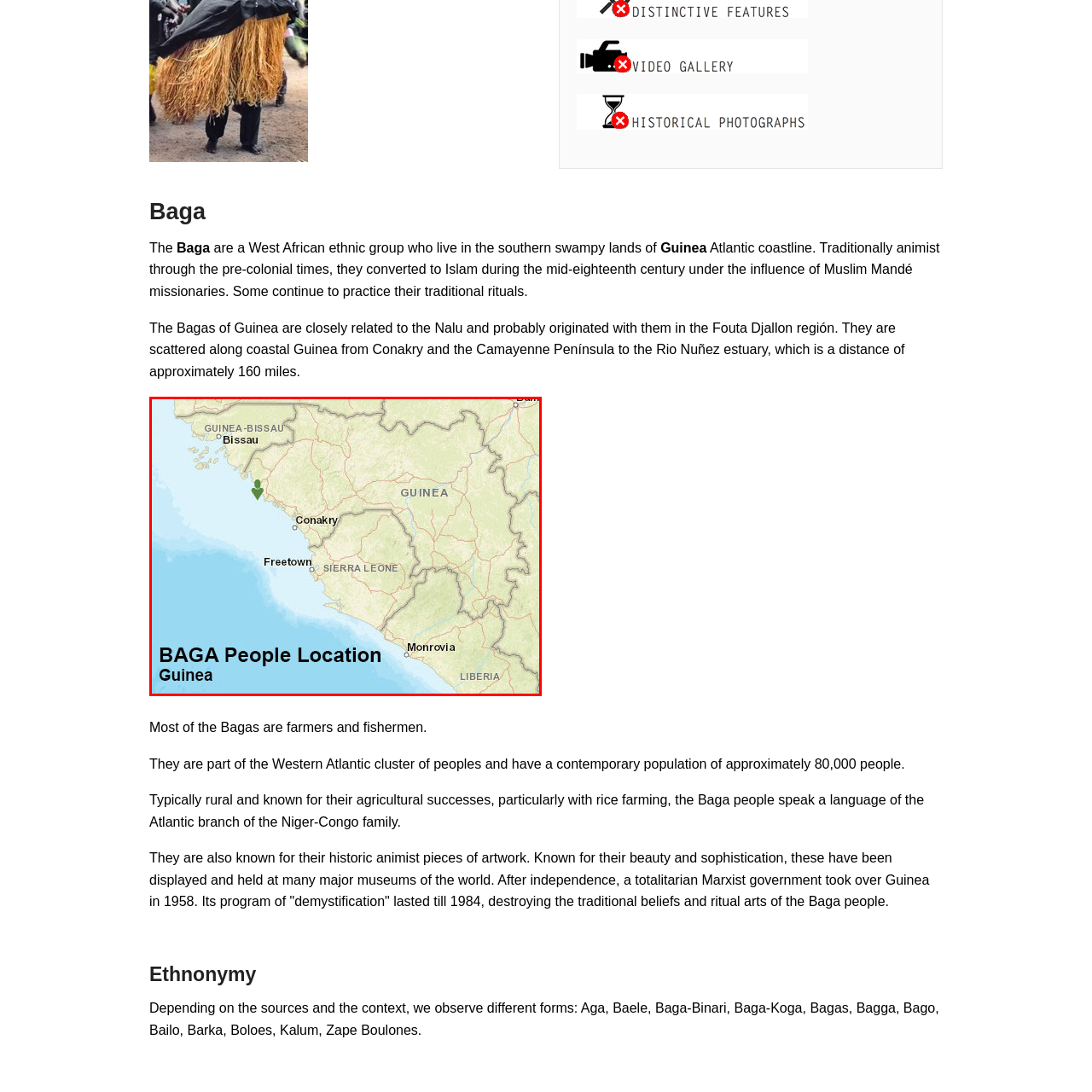Focus on the area marked by the red boundary, What is the estimated population of the Baga people? Answer concisely with a single word or phrase.

80,000